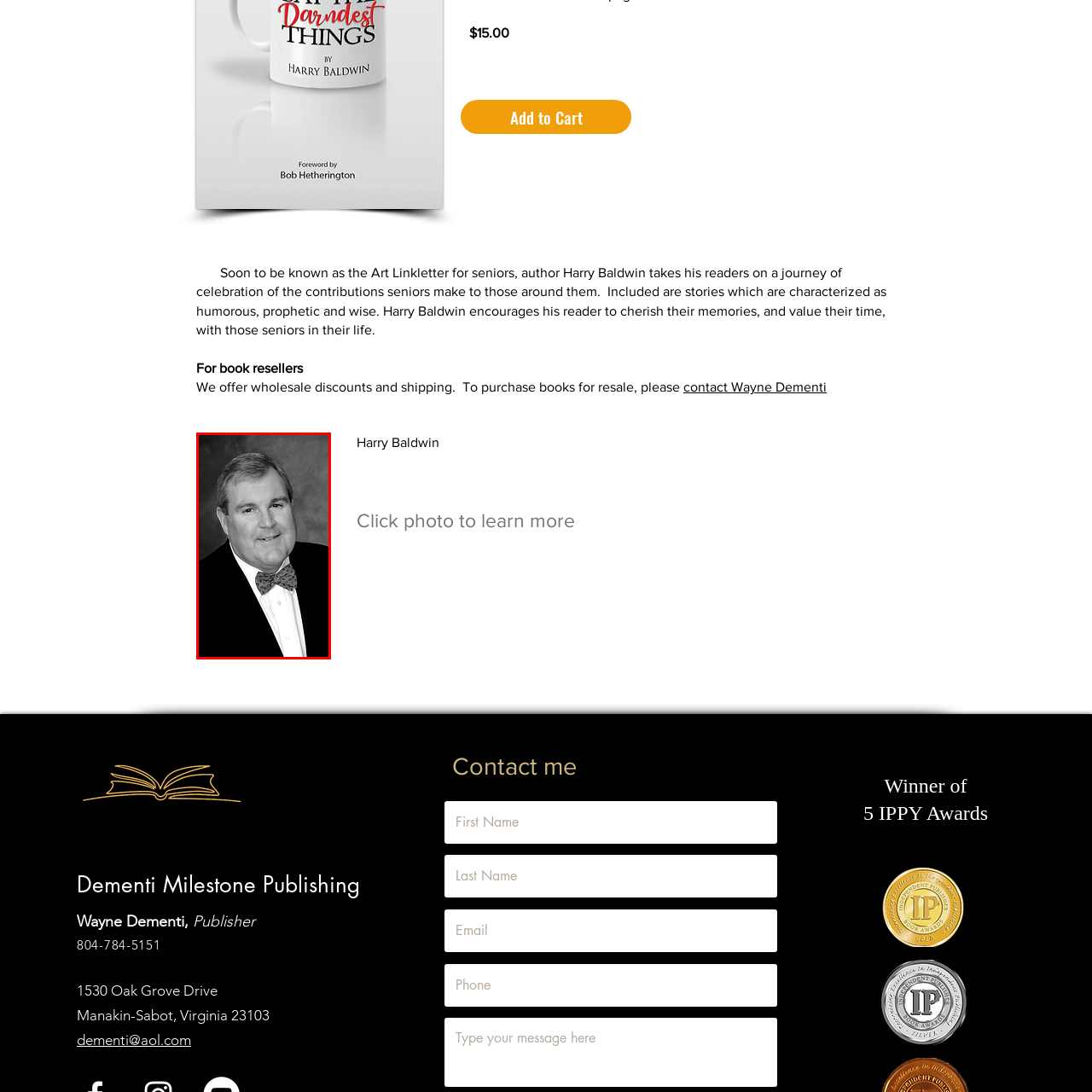Observe the highlighted image and answer the following: What is the theme of Harry Baldwin's work?

celebrating seniors